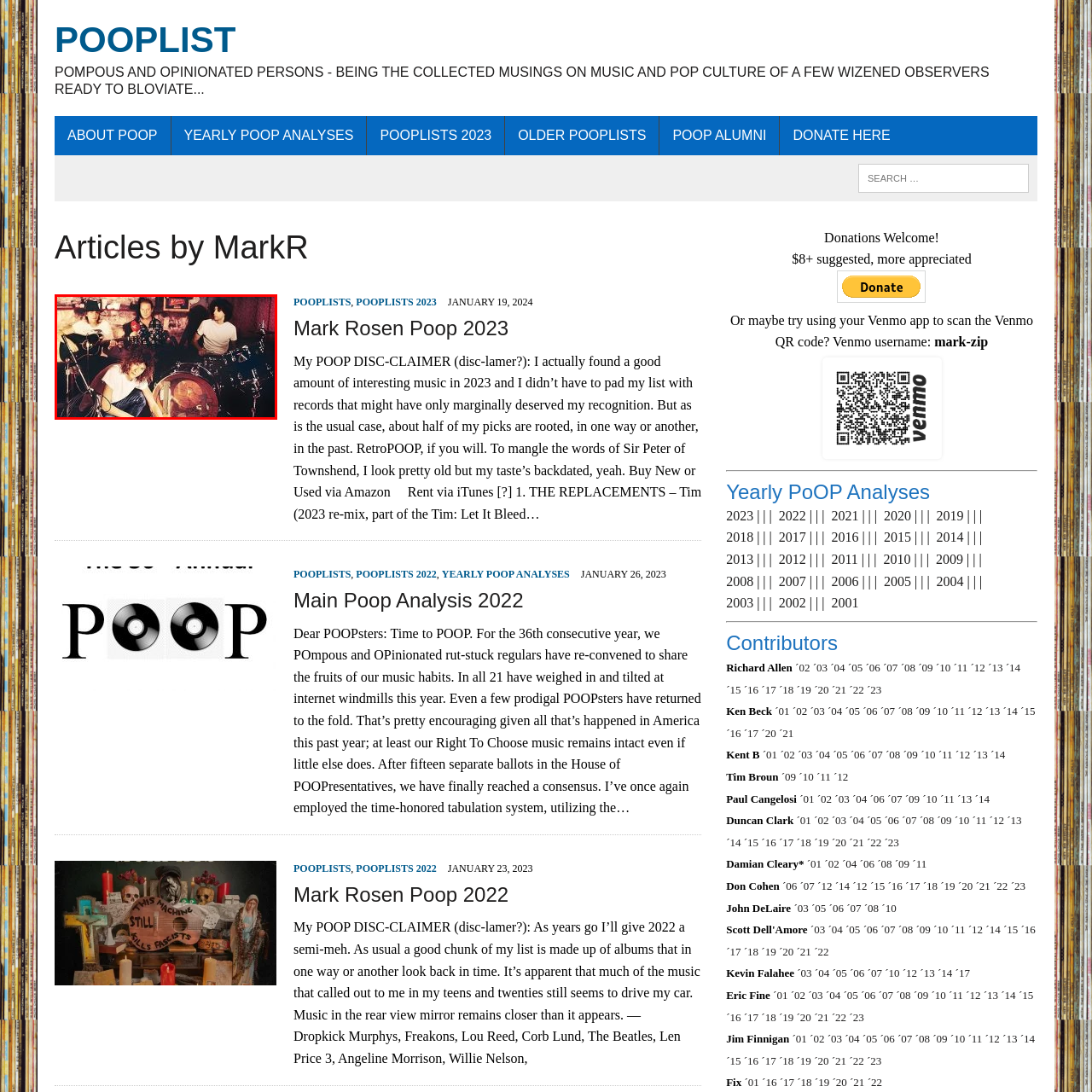What type of walls are in the backdrop?
Take a look at the image highlighted by the red bounding box and provide a detailed answer to the question.

The caption describes the backdrop as featuring exposed brick walls, which adds a rustic charm to the overall setting.